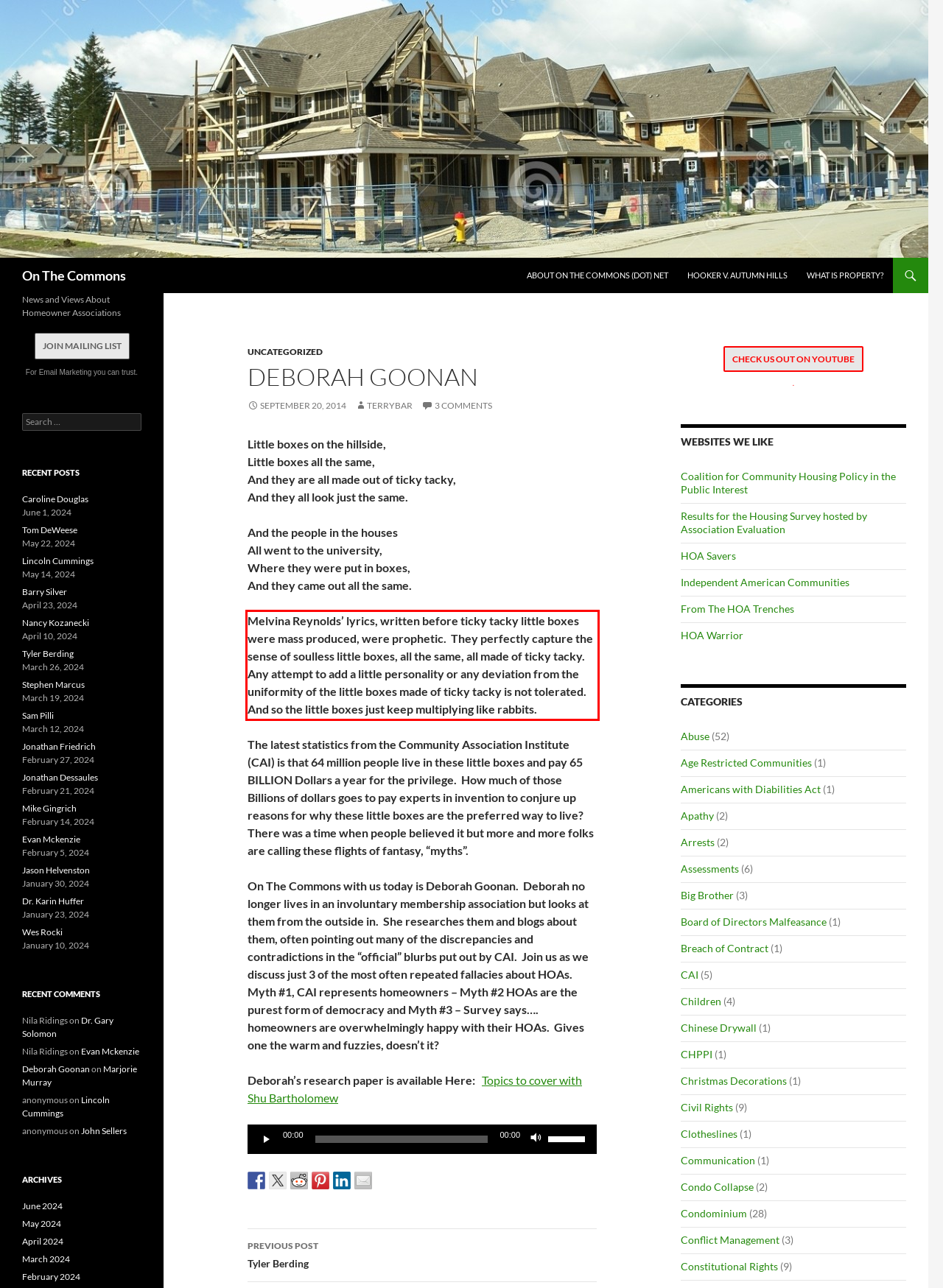Please analyze the screenshot of a webpage and extract the text content within the red bounding box using OCR.

Melvina Reynolds’ lyrics, written before ticky tacky little boxes were mass produced, were prophetic. They perfectly capture the sense of soulless little boxes, all the same, all made of ticky tacky. Any attempt to add a little personality or any deviation from the uniformity of the little boxes made of ticky tacky is not tolerated. And so the little boxes just keep multiplying like rabbits.